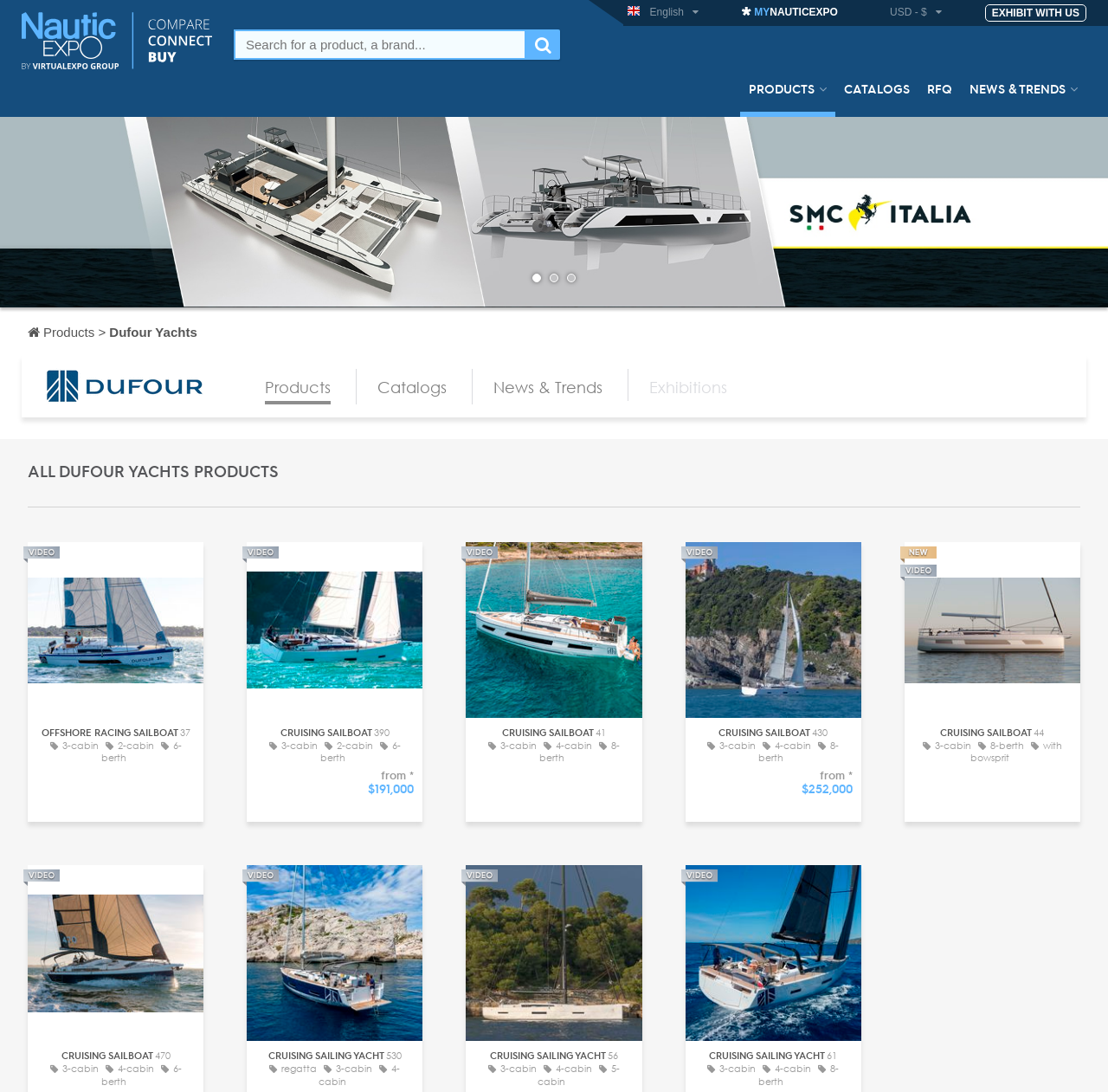What is the name of the yacht brand?
Using the information from the image, give a concise answer in one word or a short phrase.

Dufour Yachts